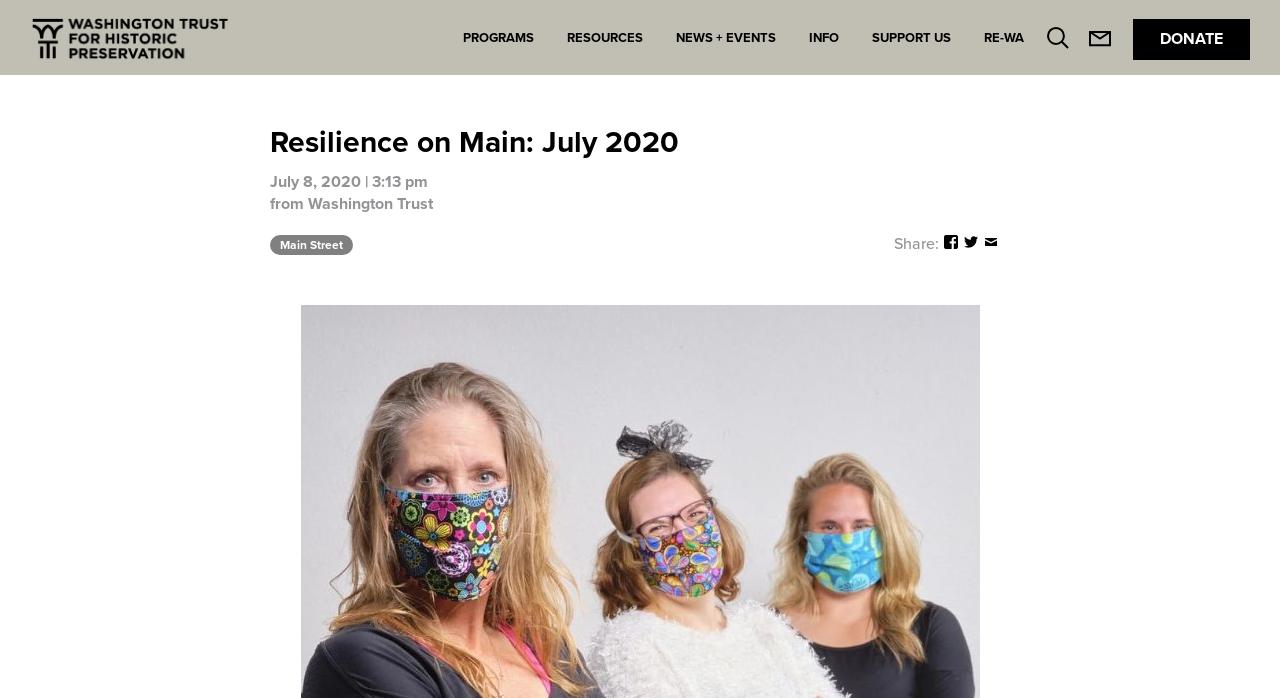Provide your answer in a single word or phrase: 
What social media platforms are available for sharing?

Three platforms